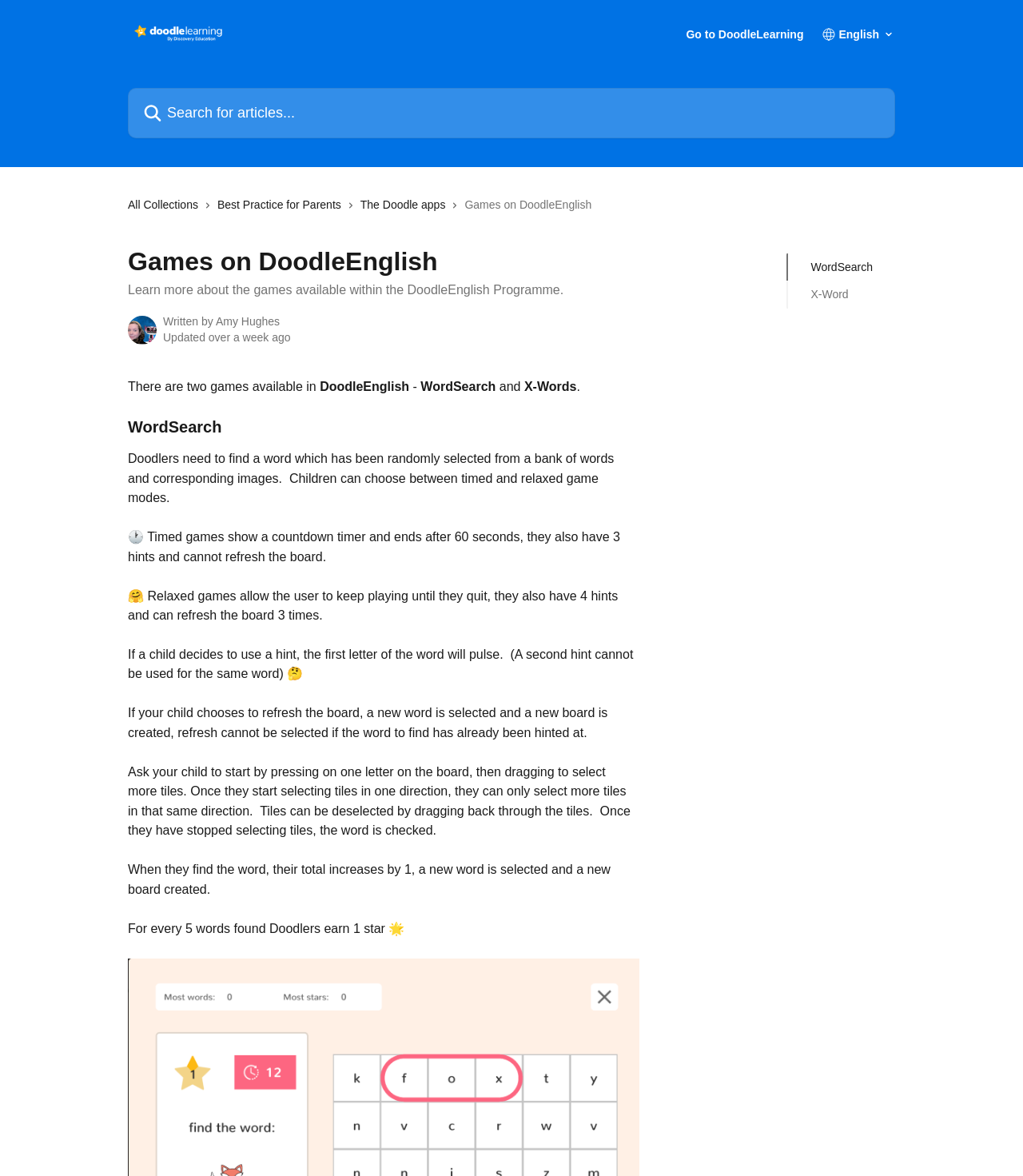Indicate the bounding box coordinates of the element that must be clicked to execute the instruction: "Go to DoodleLearning". The coordinates should be given as four float numbers between 0 and 1, i.e., [left, top, right, bottom].

[0.671, 0.024, 0.785, 0.034]